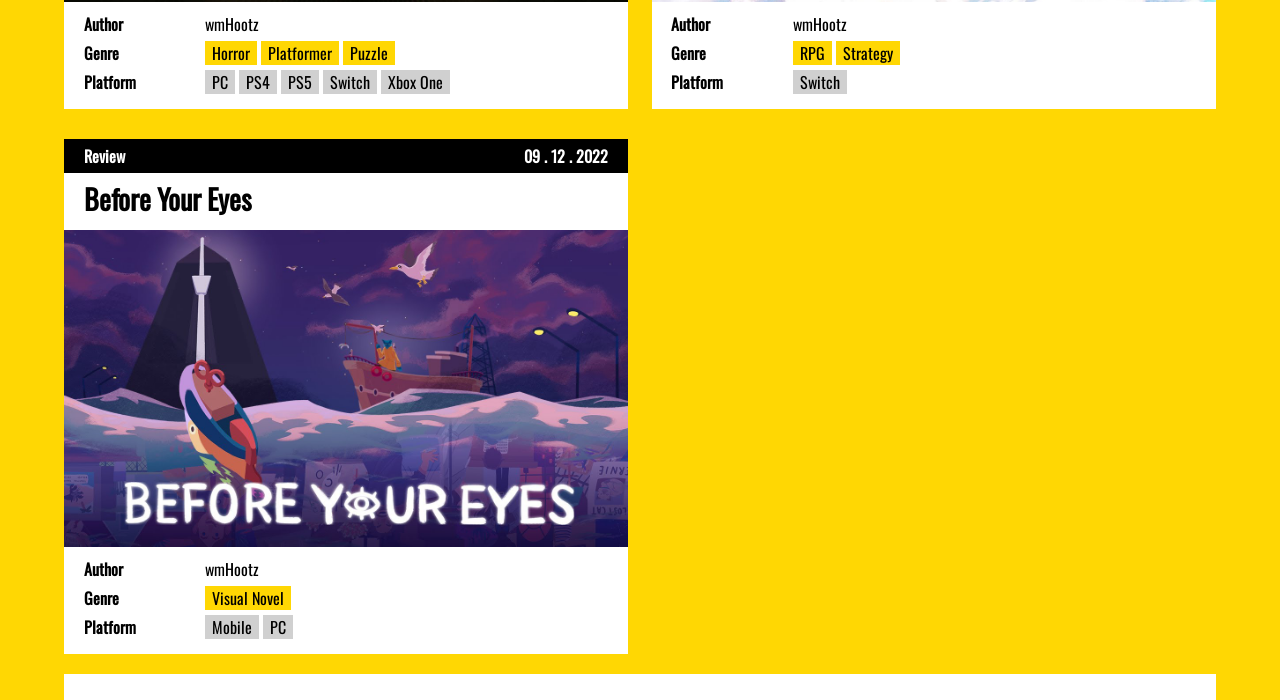Locate the bounding box coordinates of the clickable part needed for the task: "Click on the 'PS4' link".

[0.187, 0.099, 0.216, 0.134]